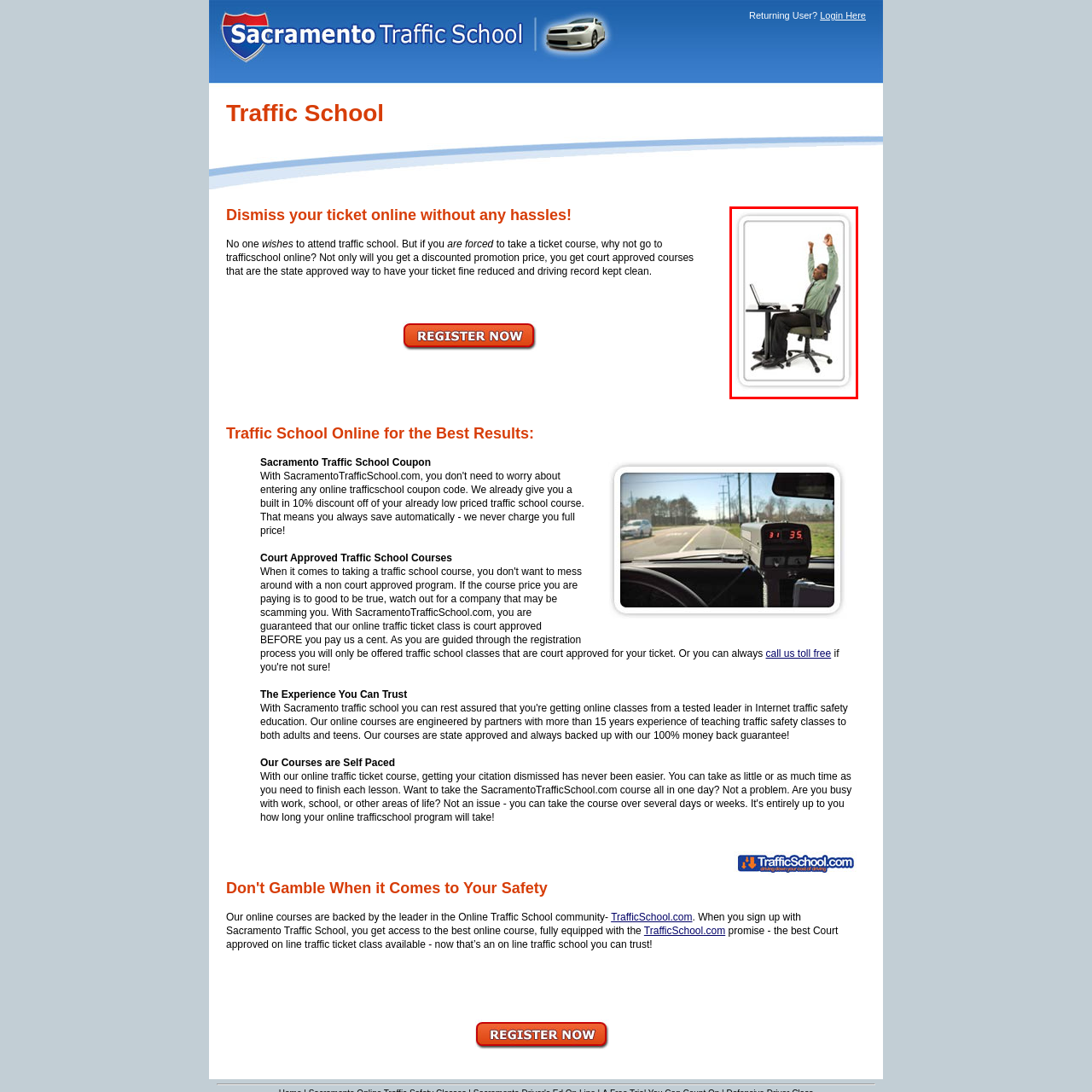What is the man's emotional state?
Inspect the image portion within the red bounding box and deliver a detailed answer to the question.

The man's facial expression and body language, such as raising his arms in a triumphant gesture, convey a sense of relief and joy, indicating that he has achieved something significant, likely completing an online course.